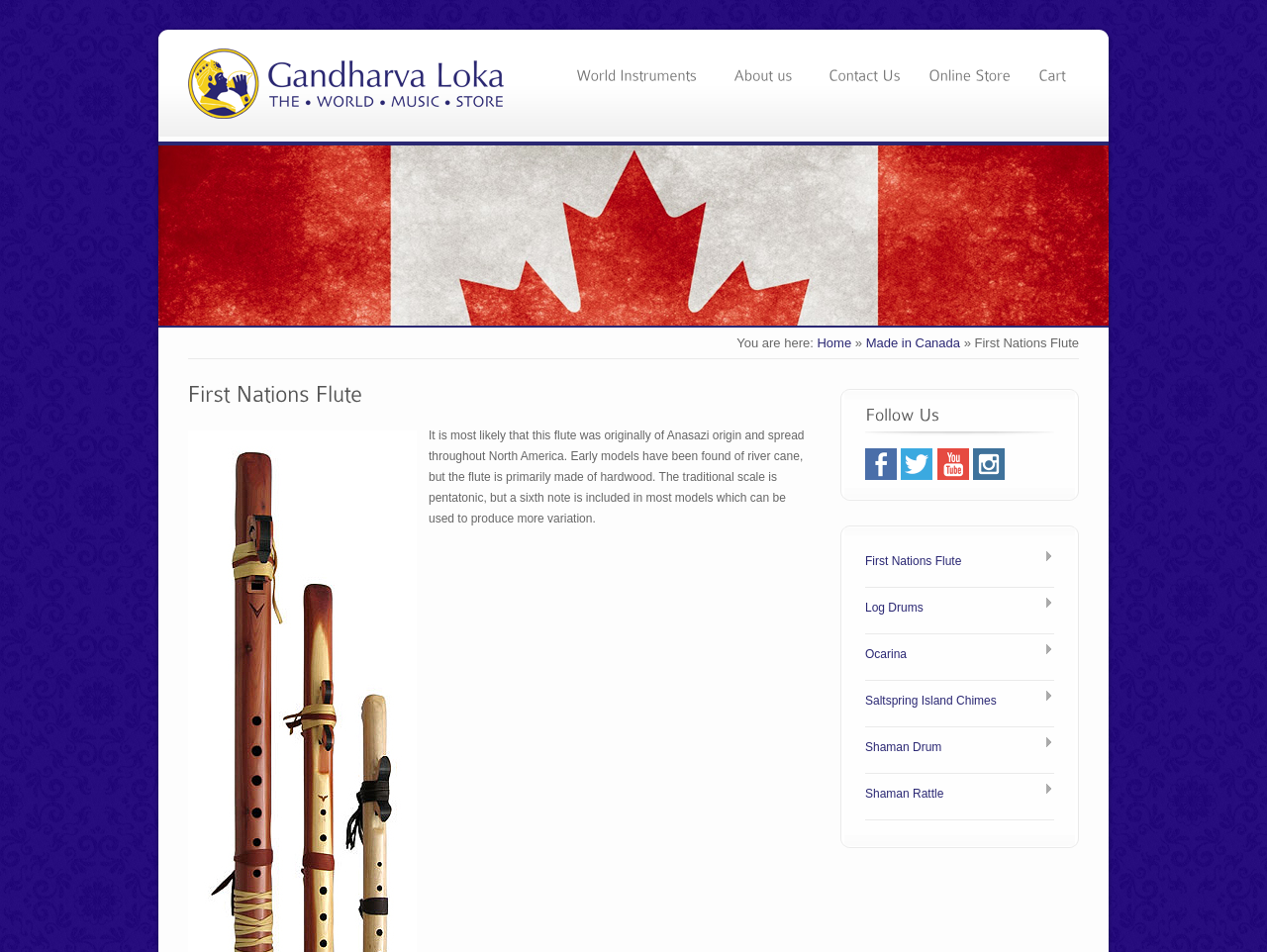What is the material used to make the flute?
We need a detailed and meticulous answer to the question.

According to the static text, 'It is most likely that this flute was originally of Anasazi origin and spread throughout North America. Early models have been found of river cane, but the flute is primarily made of hardwood.' which indicates that the flute is primarily made of hardwood.